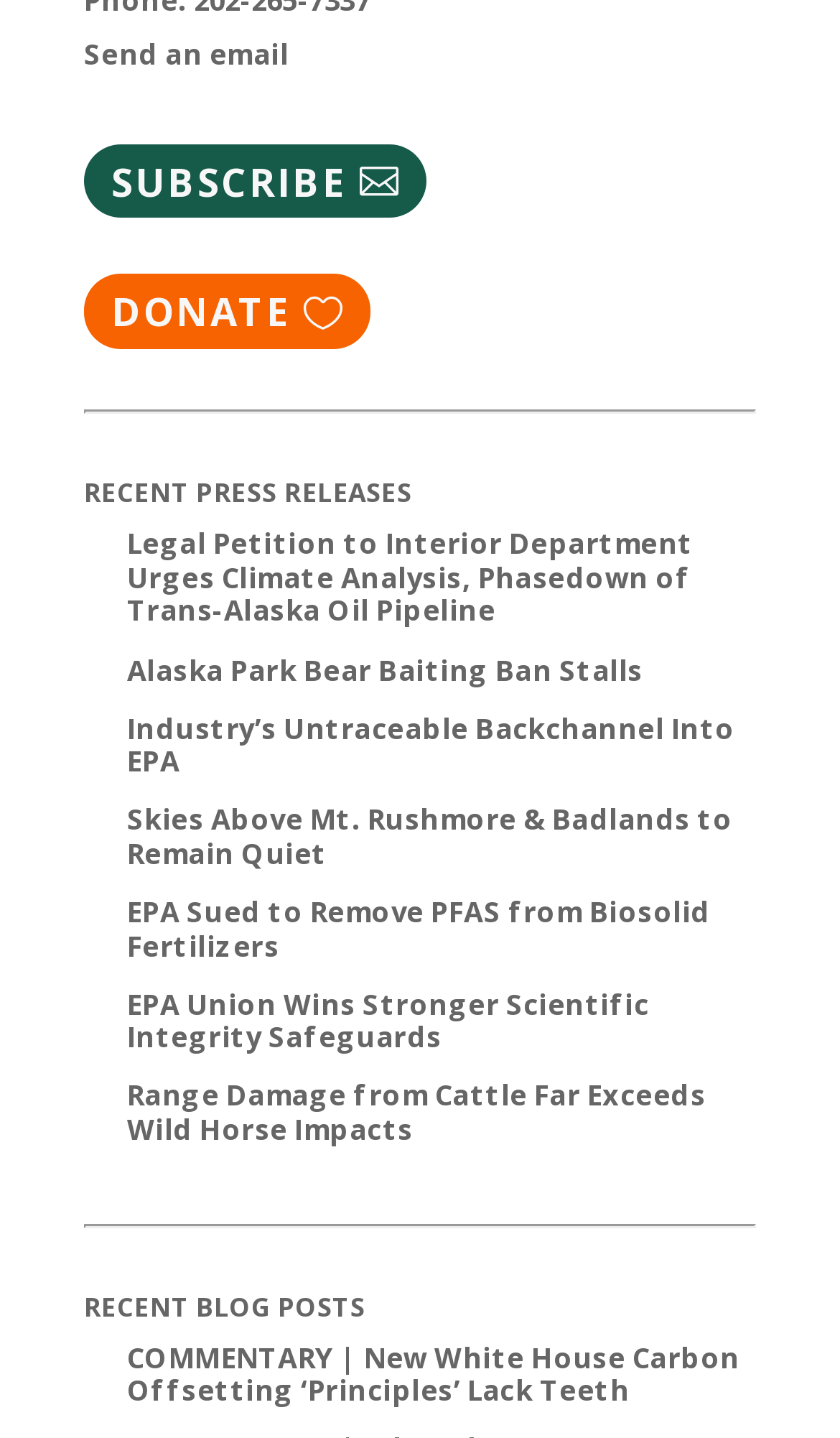Answer briefly with one word or phrase:
What is the purpose of the separator?

To separate sections